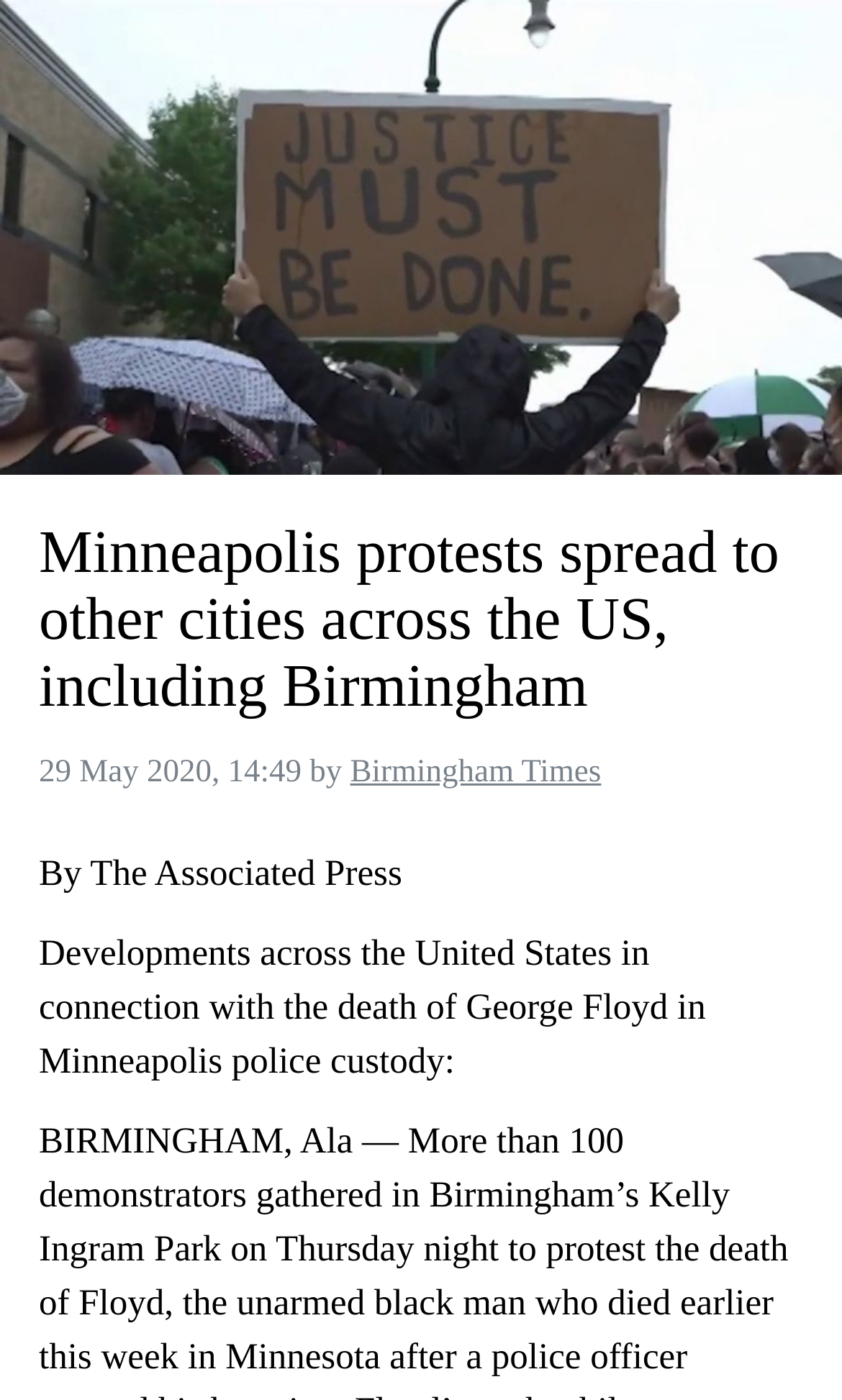Predict the bounding box of the UI element that fits this description: "Birmingham Times".

[0.416, 0.539, 0.714, 0.563]